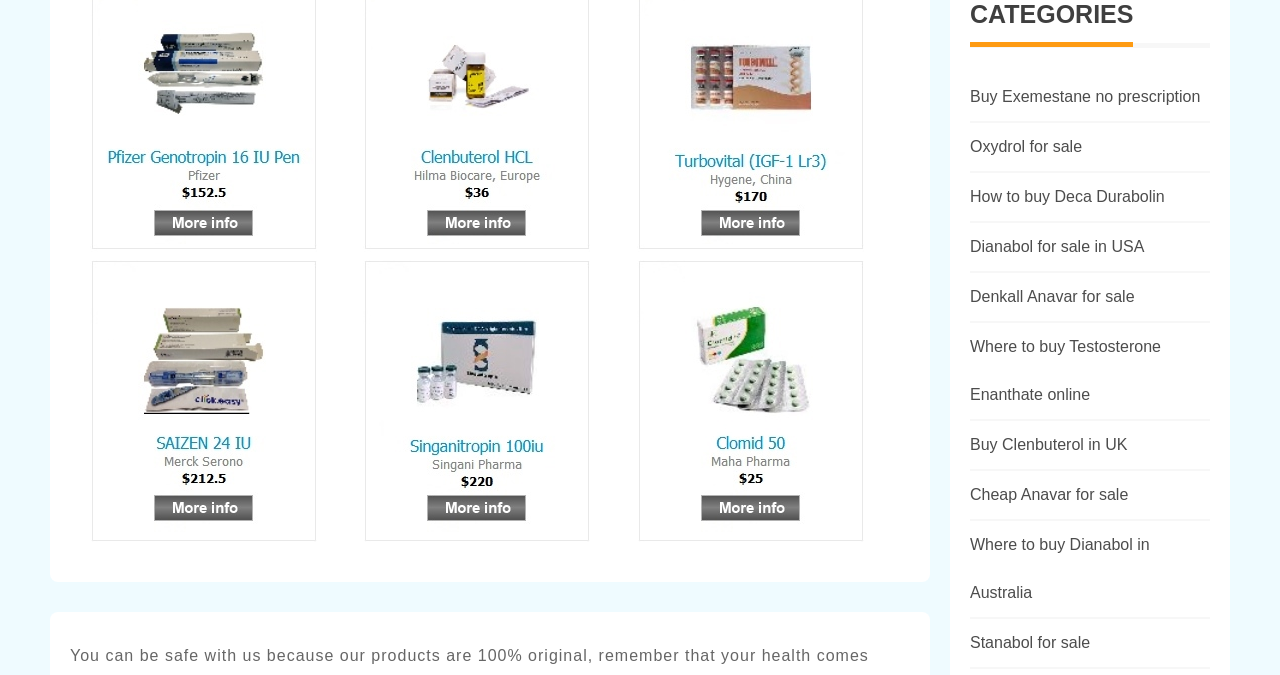Can you find the bounding box coordinates for the element to click on to achieve the instruction: "Browse Denkall Anavar for sale"?

[0.758, 0.427, 0.886, 0.452]